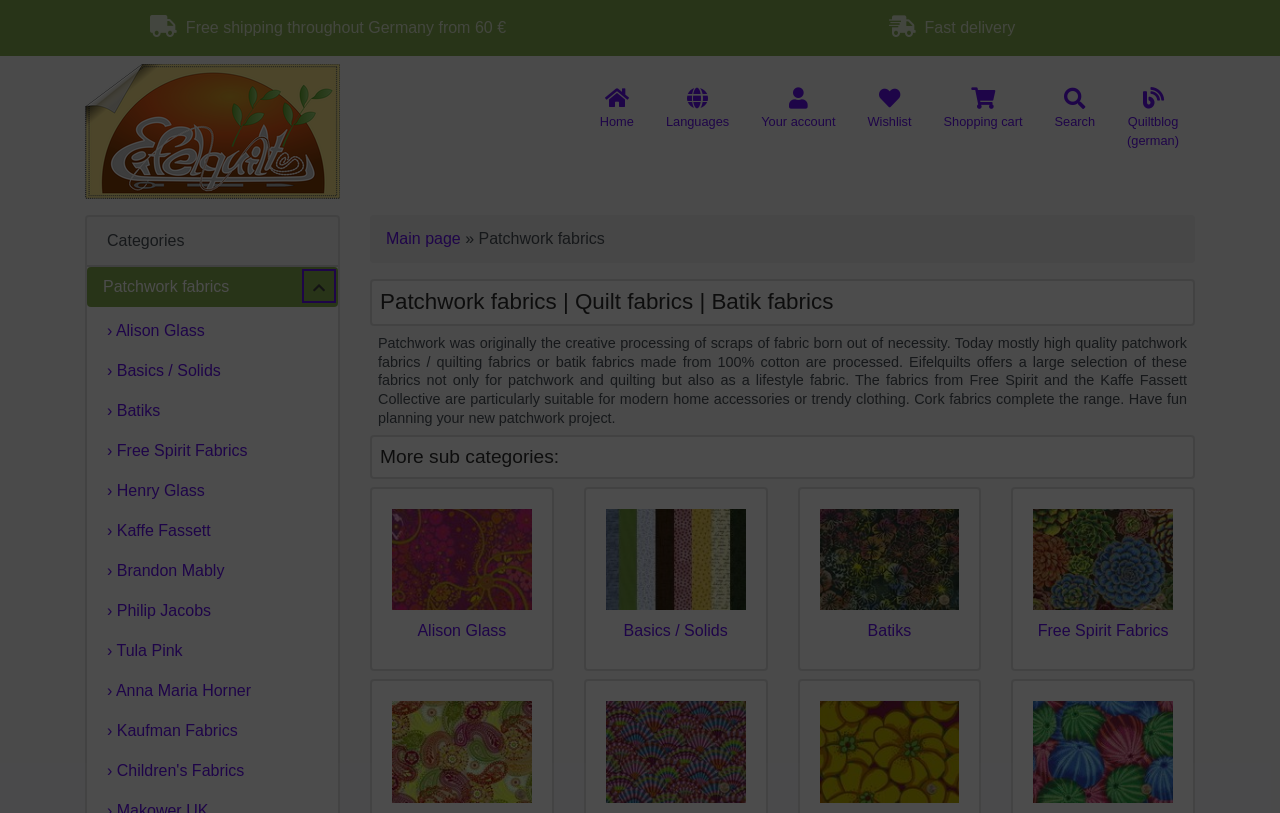Please provide a comprehensive answer to the question below using the information from the image: What is the material of the fabrics offered on this website?

The website offers fabrics made from 100% cotton, as indicated by the static text element on the page, which mentions that 'today mostly high quality patchwork fabrics / quilting fabrics or batik fabrics made from 100% cotton are processed'.